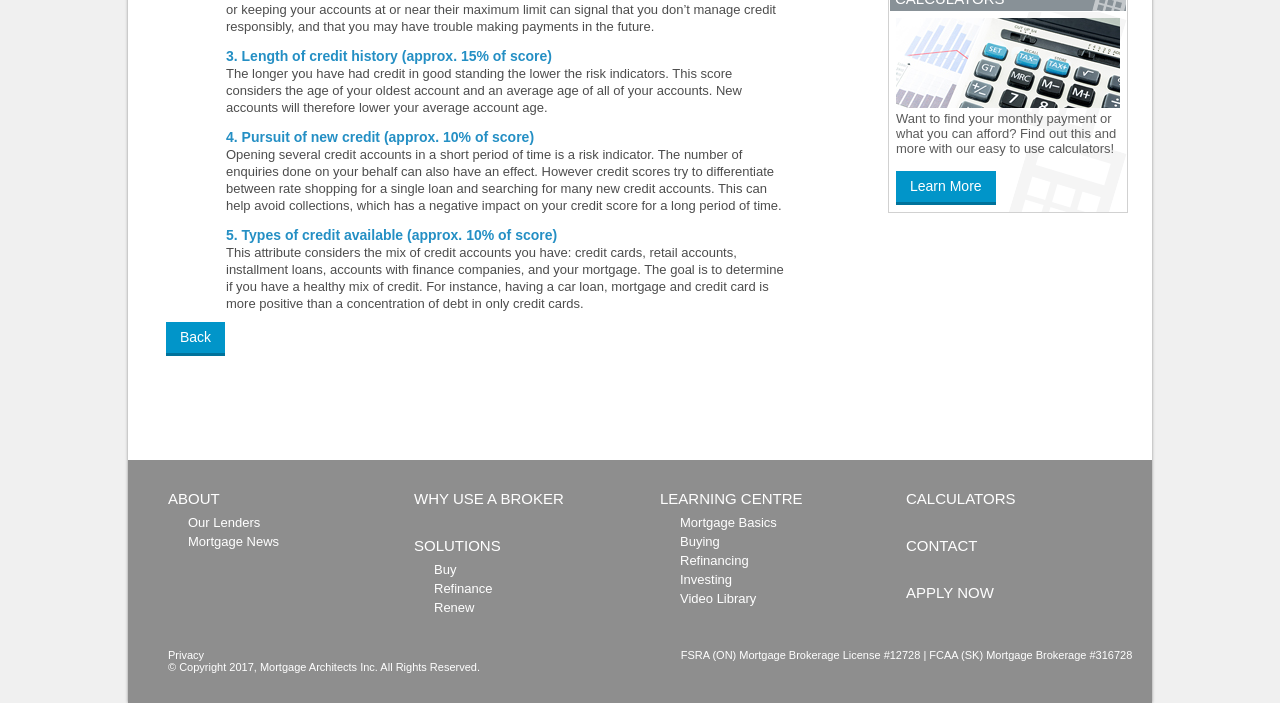Based on the description "SOLUTIONS", find the bounding box of the specified UI element.

[0.323, 0.763, 0.391, 0.788]